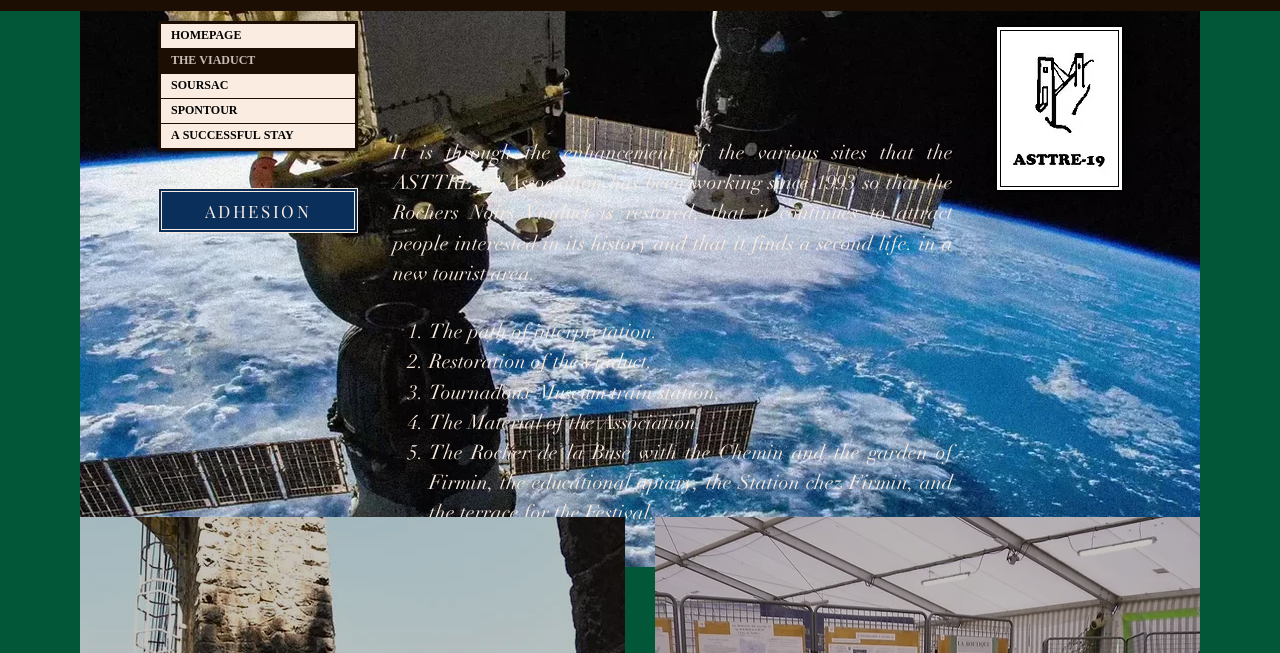Describe all the key features and sections of the webpage thoroughly.

The webpage is about the projects of the ASTTRE 19 Association, which focuses on restoring and promoting the Rochers Noirs Viaduct and its surrounding area. 

At the top left, there is a navigation menu with five links: "HOMEPAGE", "THE VIADUCT", "SOURSAC", "SPONTOUR", and "A SUCCESSFUL STAY", each with a dropdown menu. Next to the navigation menu, there is a link to "ADHESION". 

Below the navigation menu, there is a paragraph of text that explains the association's mission to restore the viaduct and create a new tourist area. 

Underneath the paragraph, there is a numbered list with five items. The first item is "The path of interpretation", the second is "Restoration of the Viaduct", the third is "Tournadoux Museum train station", the fourth is "The Material of the Association", and the fifth is "The Rocher de la Buse with the Chemin and the garden of Firmin, the educational apiary, the Station chez Firmin, and the terrace for the Festival". 

On the right side of the webpage, there is an image of the viaduct, which takes up about a quarter of the page's width and is positioned near the top.